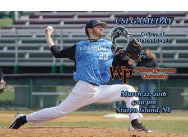Provide an in-depth description of the image you see.

The image features a dynamic baseball pitcher in action, showcasing a moment from a game. He is wearing a light blue jersey adorned with the word "Dolphins," representing the College of Staten Island (CSI). The background highlights a baseball field with bleachers, suggesting it’s a game day setting. The graphic overlay announces "CSI GAMEDAY: BASEBALL VS WILLIAM PATERSON UNIVERSITY," indicating that the event is a matchup between CSI and William Paterson University. The date of the event is March 22, 2016, with a starting time of 4 PM, and it takes place in Staten Island, NY. This promotional image captures the excitement and spirit of college baseball, inviting fans to attend the game.